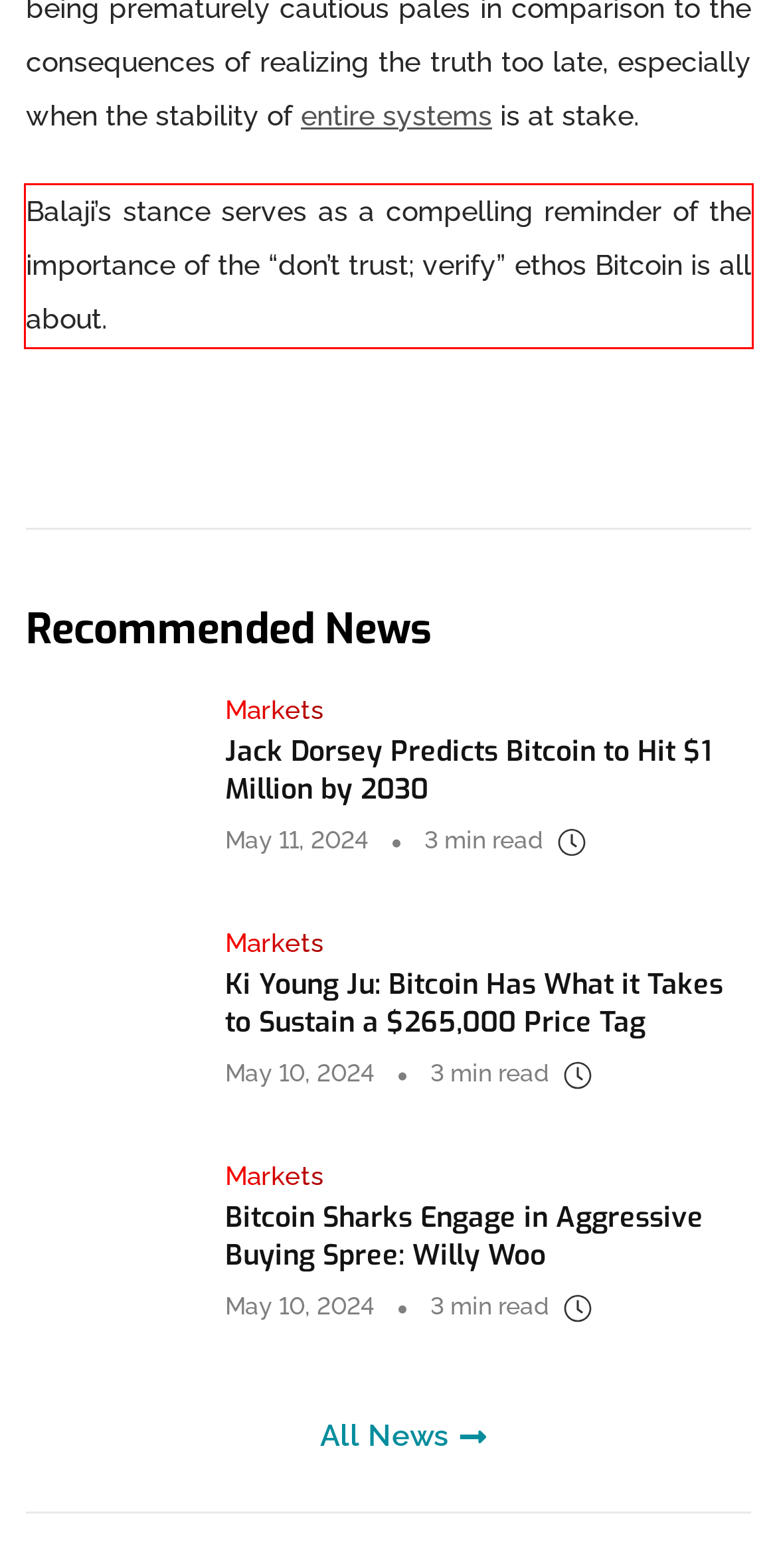You are presented with a screenshot containing a red rectangle. Extract the text found inside this red bounding box.

Balaji’s stance serves as a compelling reminder of the importance of the “don’t trust; verify” ethos Bitcoin is all about.